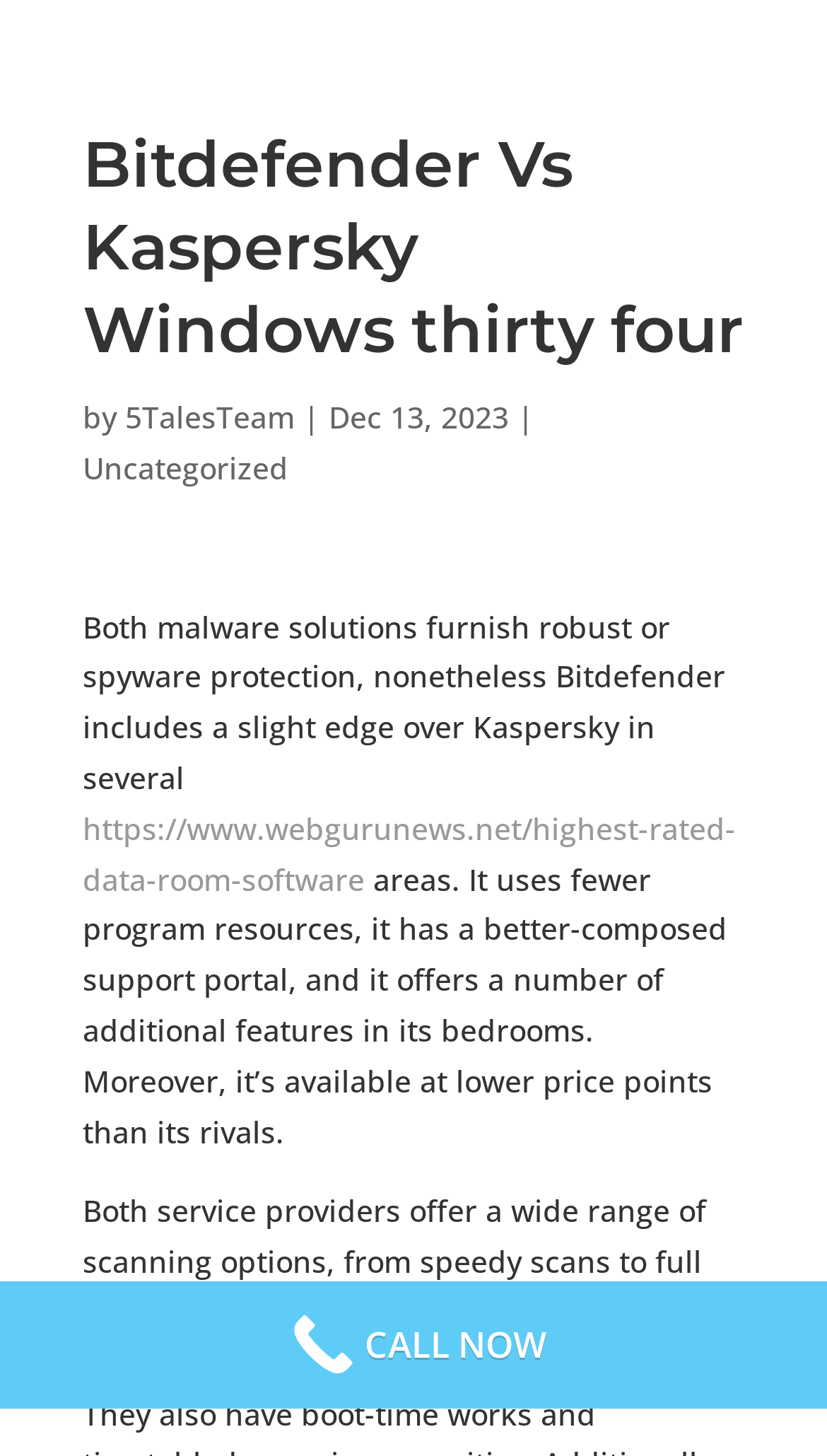Elaborate on the webpage's design and content in a detailed caption.

The webpage is a comparison article between Bitdefender and Kaspersky, focusing on their malware solutions for Windows 34. At the top, there is a heading "Bitdefender Vs Kaspersky Windows thirty four" followed by the author's name "5TalesTeam" and the date "Dec 13, 2023". 

Below the heading, there is a category link "Uncategorized" on the left side. On the right side of the category link, there is a brief summary of the article, stating that both Bitdefender and Kaspersky provide robust spyware protection, but Bitdefender has a slight edge over Kaspersky in several areas. 

The summary is followed by a link to "https://www.webgurunews.net/highest-rated-data-room-software", which is likely related to the additional features mentioned in the summary. The rest of the summary continues, explaining that Bitdefender uses fewer program resources, has a better-composed support portal, and offers additional features at lower price points than its rivals.

At the very bottom of the page, there is a prominent "CALL NOW" button that spans the entire width of the page.